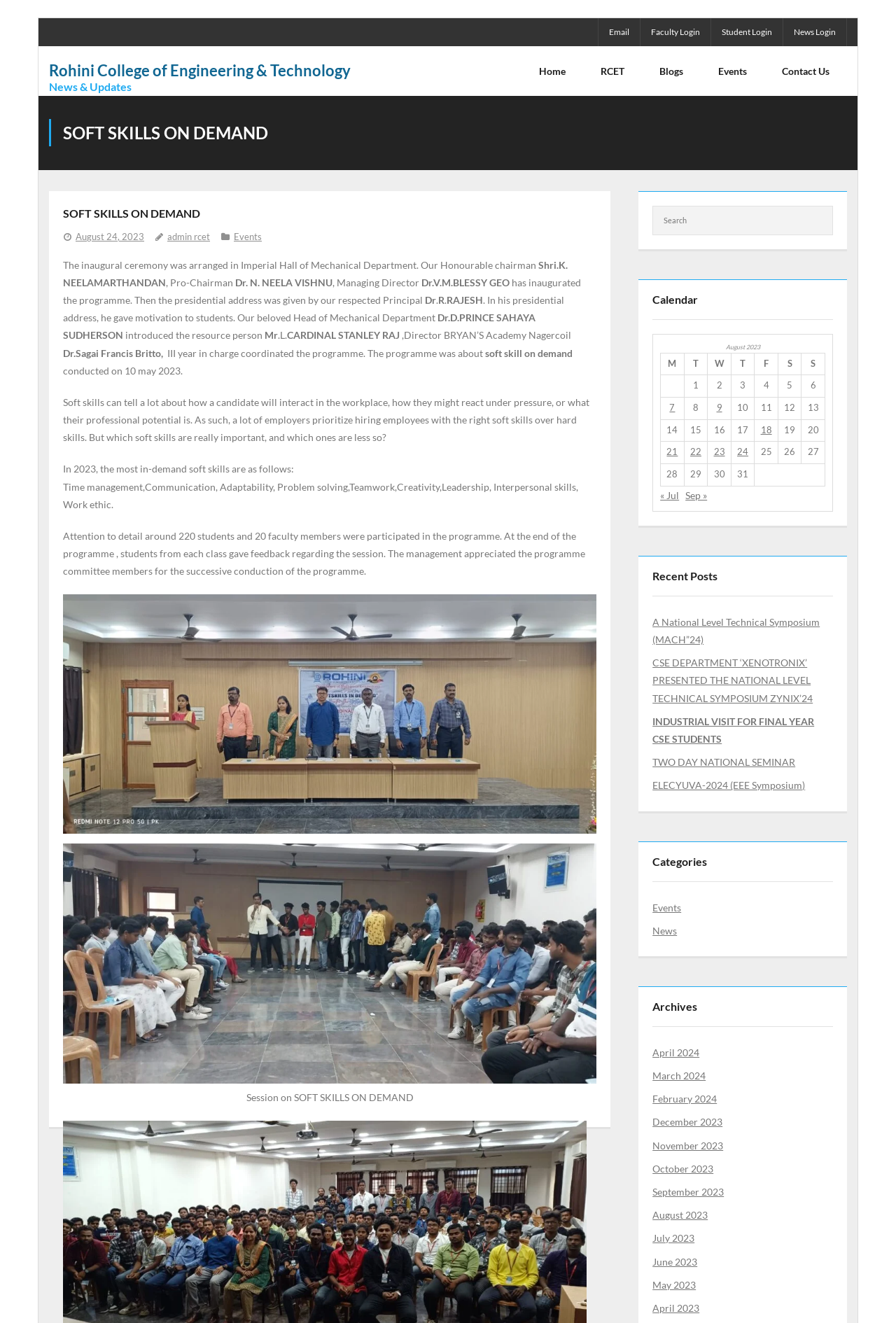Please provide the main heading of the webpage content.

Rohini College of Engineering & Technology